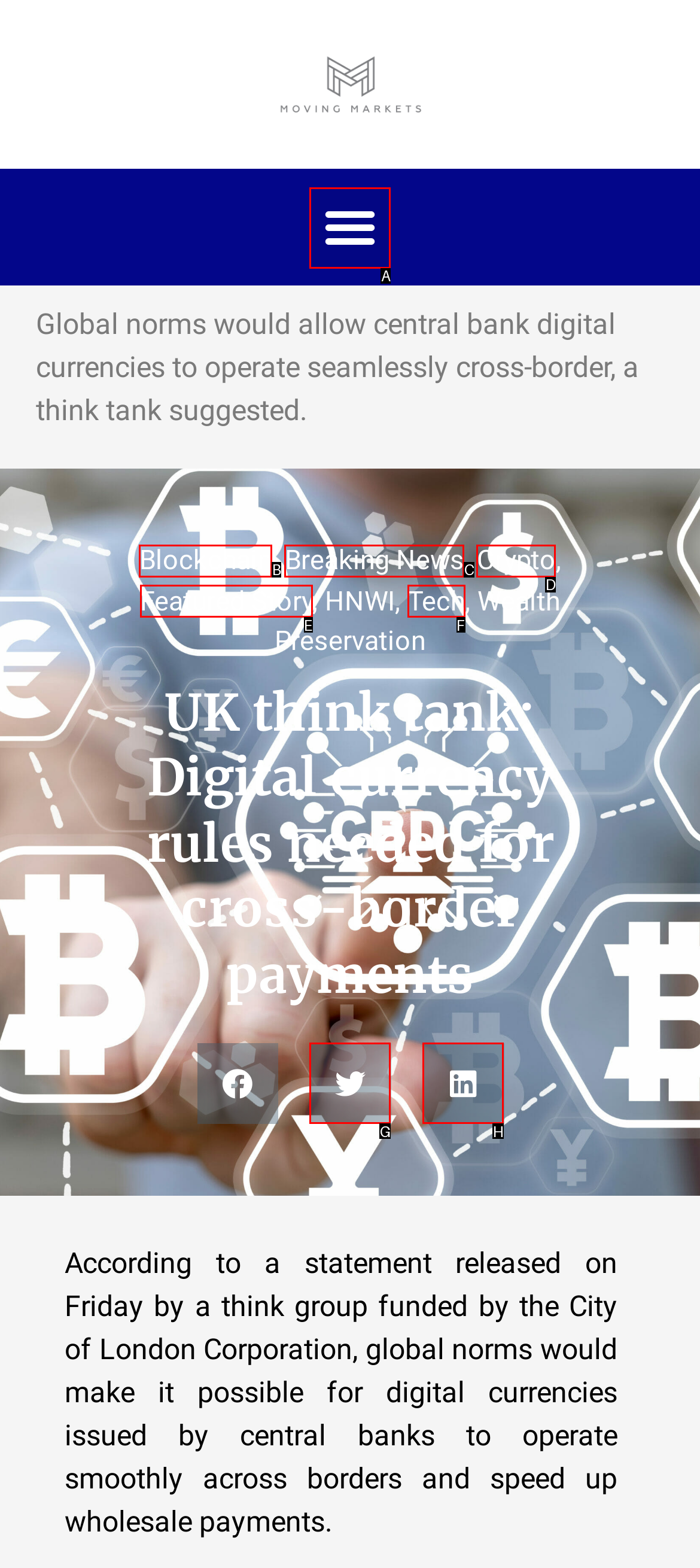Determine which HTML element corresponds to the description: Tech. Provide the letter of the correct option.

F